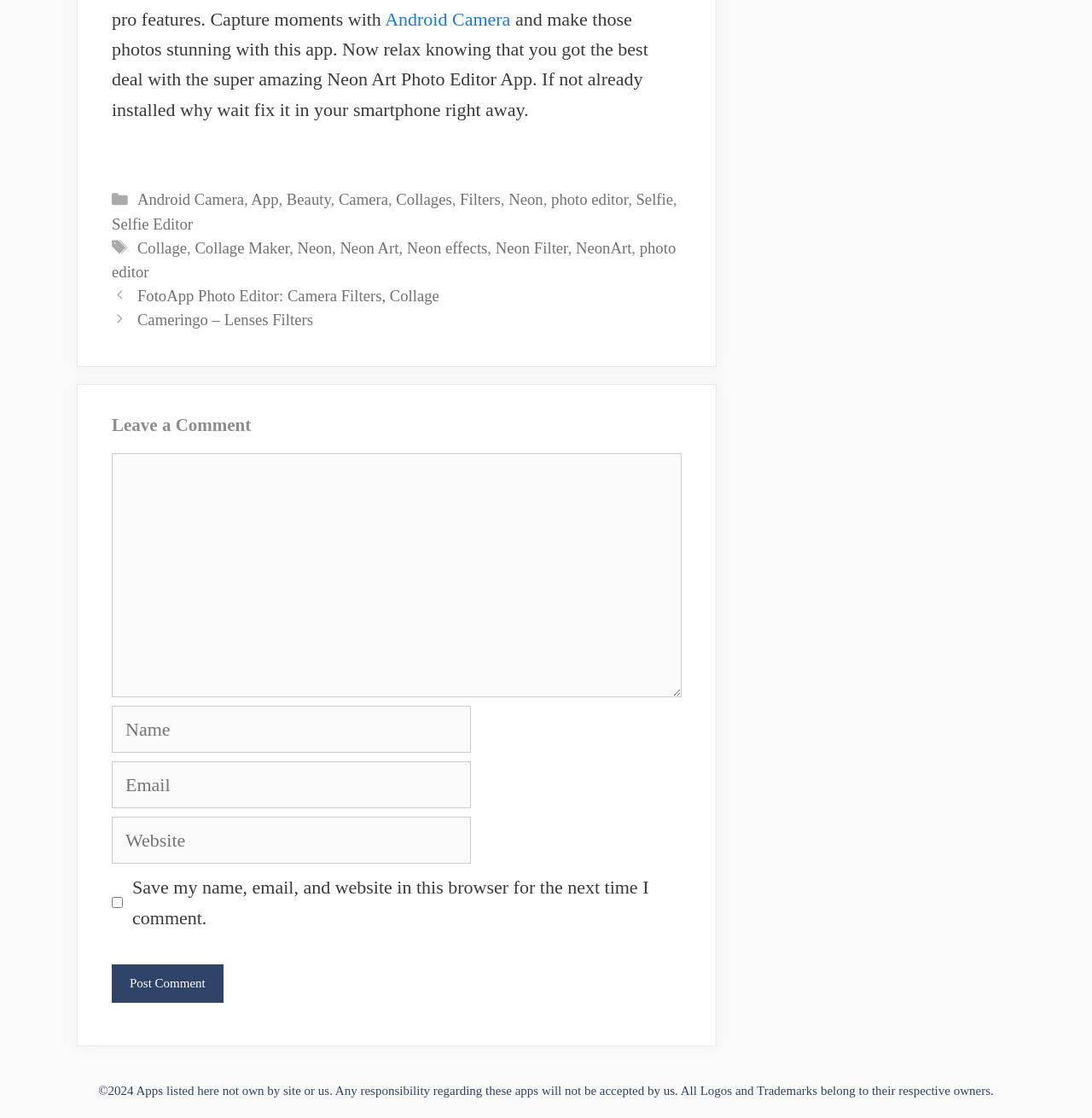Please mark the bounding box coordinates of the area that should be clicked to carry out the instruction: "Click on the 'Beauty' link".

[0.262, 0.171, 0.303, 0.187]